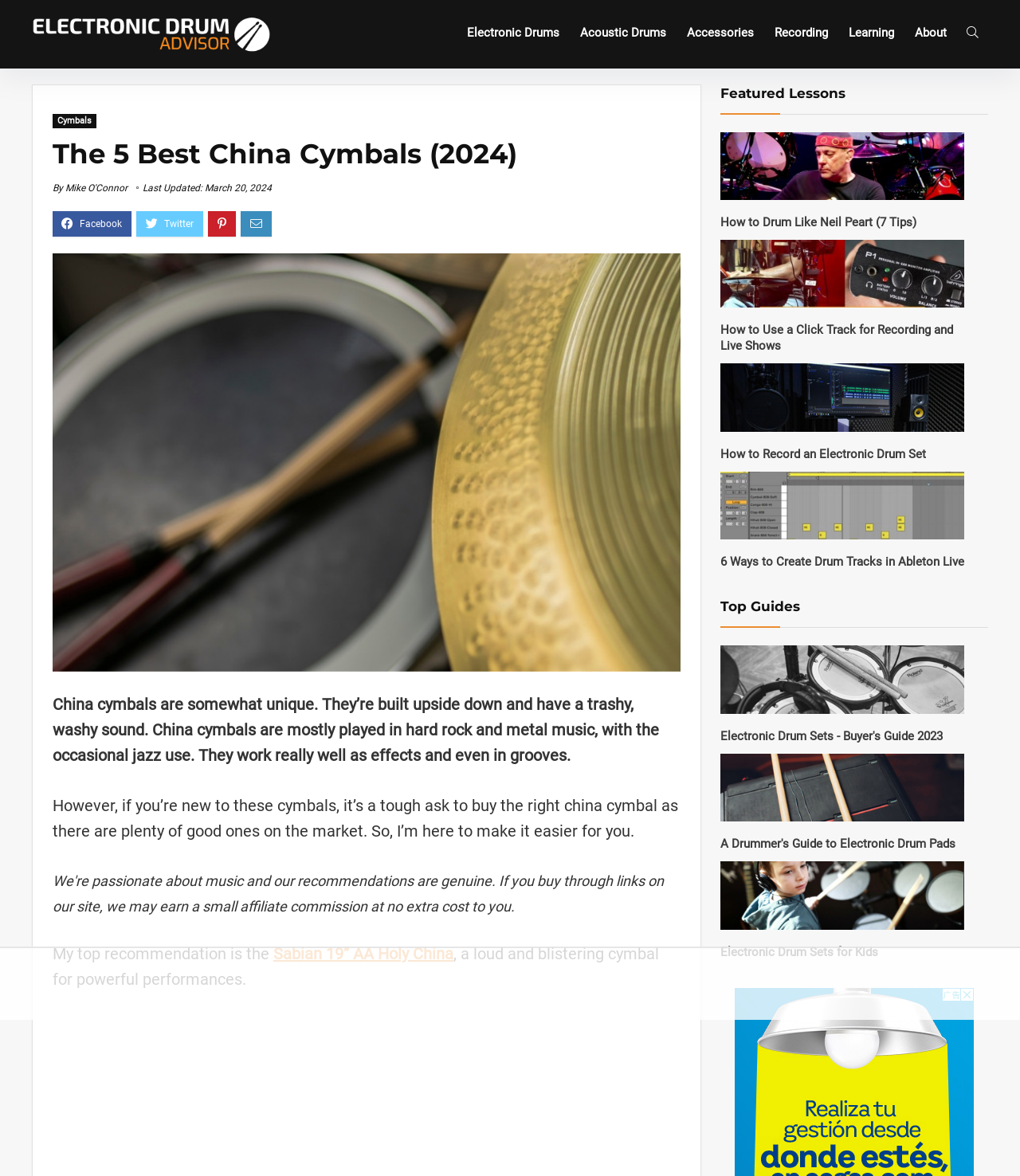What is the purpose of the webpage?
Provide an in-depth and detailed answer to the question.

Based on the webpage content, the purpose of the webpage appears to be recommending the best China cymbals, with a brief introduction to what China cymbals are and a top recommendation.